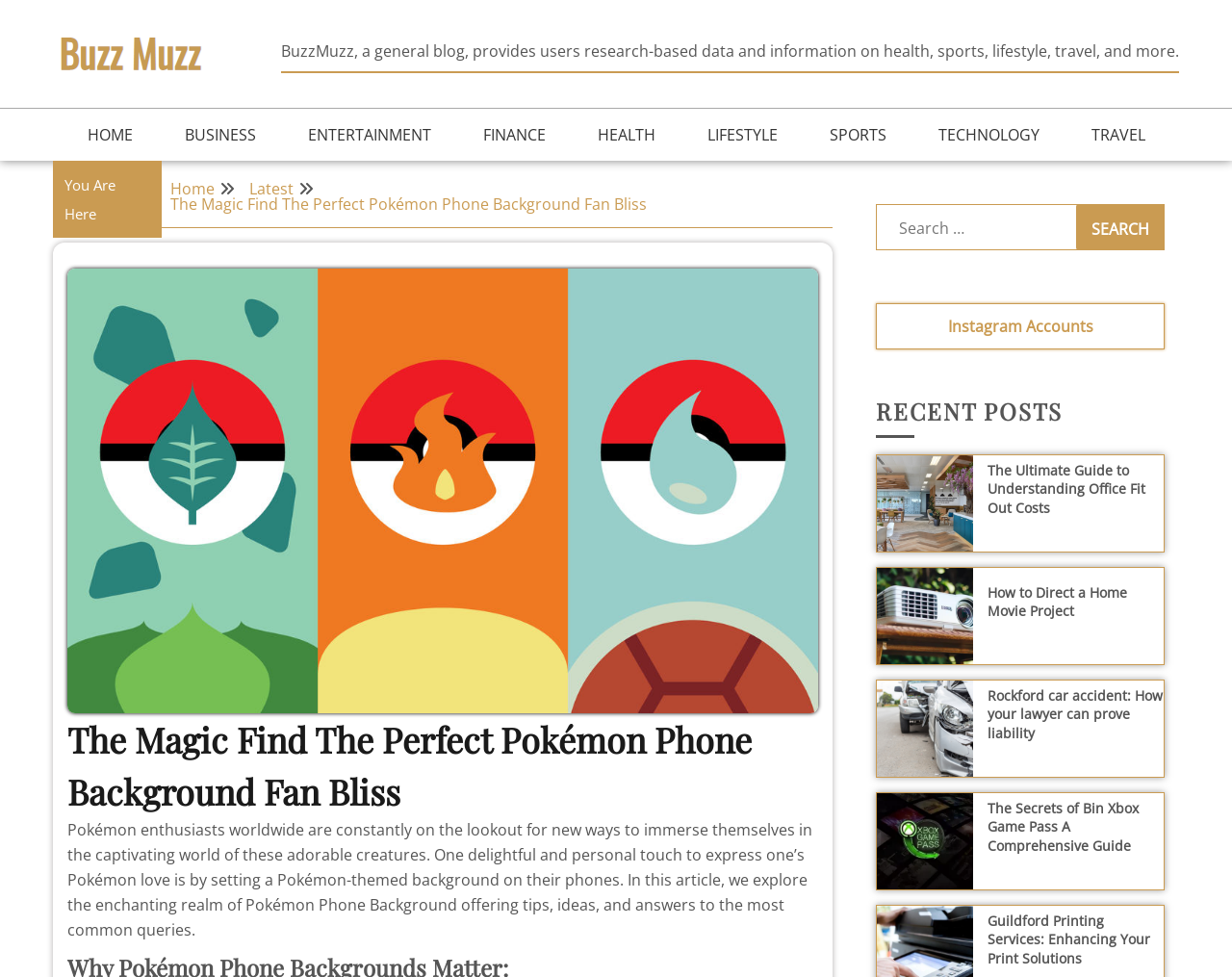Identify the bounding box coordinates of the region that needs to be clicked to carry out this instruction: "visit Instagram accounts". Provide these coordinates as four float numbers ranging from 0 to 1, i.e., [left, top, right, bottom].

[0.769, 0.323, 0.887, 0.345]